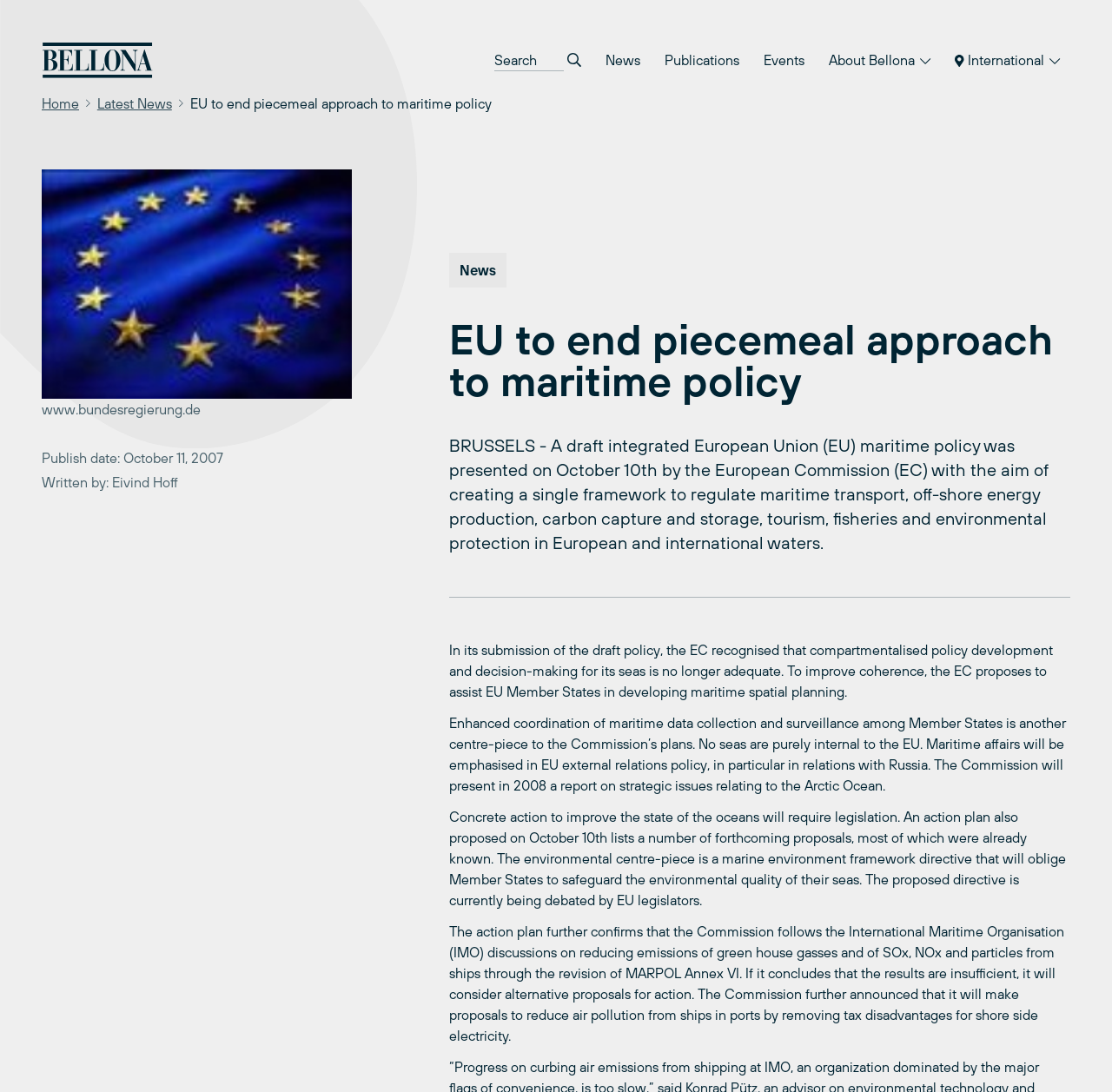Show me the bounding box coordinates of the clickable region to achieve the task as per the instruction: "Search for something".

[0.445, 0.045, 0.507, 0.065]